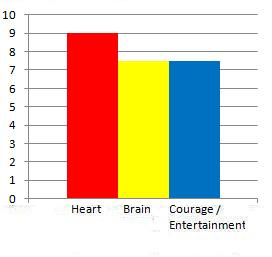With reference to the image, please provide a detailed answer to the following question: What is the score of the 'Brain' category?

The score of the 'Brain' category is 7 because the yellow bar representing 'Brain' has a score of 7, as shown in the bar chart.